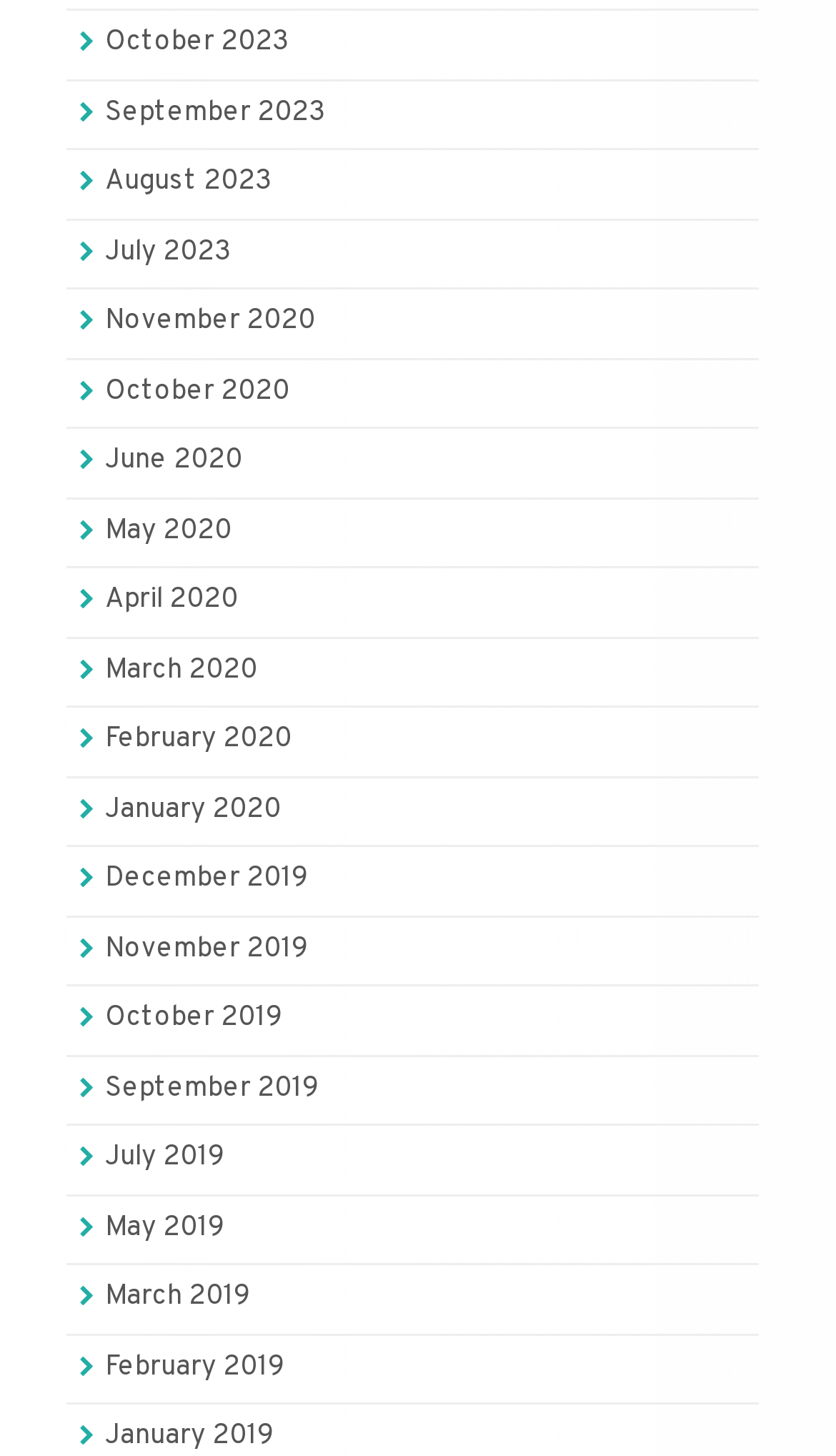Find the bounding box coordinates for the element that must be clicked to complete the instruction: "View the privacy policy". The coordinates should be four float numbers between 0 and 1, indicated as [left, top, right, bottom].

None